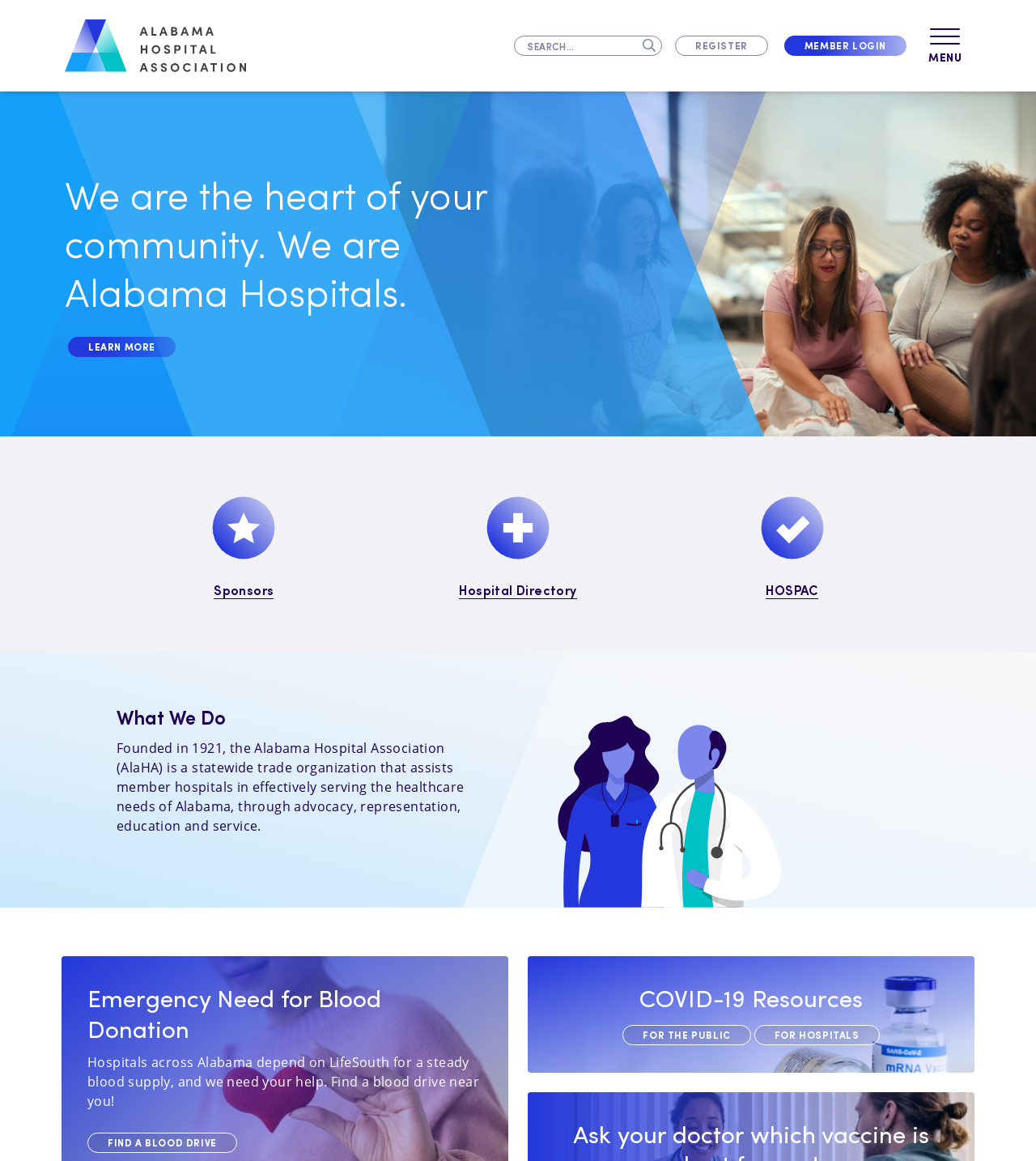Please provide the bounding box coordinates for the UI element as described: "parent_node: Perform Search name="s" placeholder="Search…"". The coordinates must be four floats between 0 and 1, represented as [left, top, right, bottom].

[0.496, 0.031, 0.639, 0.048]